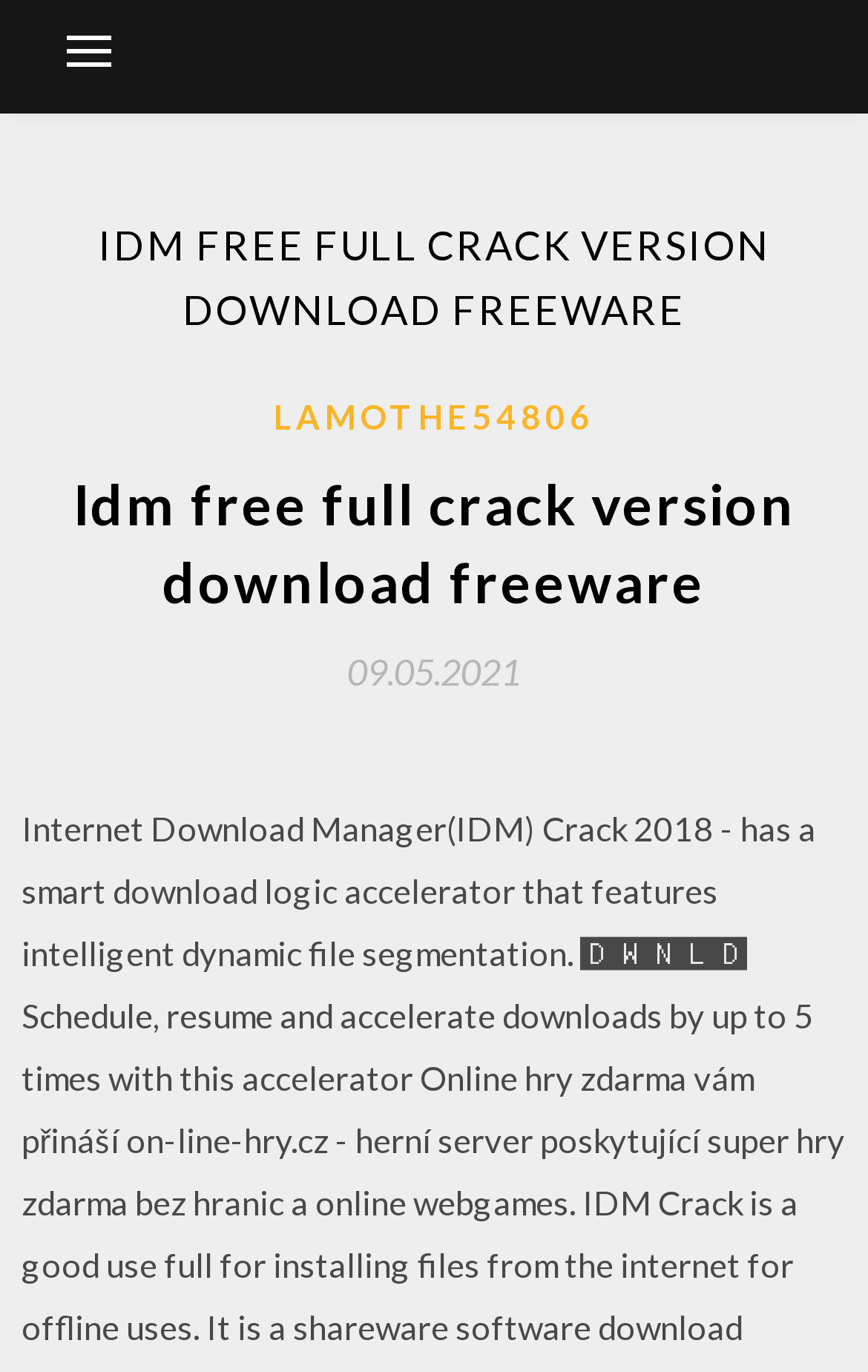Bounding box coordinates are specified in the format (top-left x, top-left y, bottom-right x, bottom-right y). All values are floating point numbers bounded between 0 and 1. Please provide the bounding box coordinate of the region this sentence describes: Lamothe54806

[0.315, 0.283, 0.685, 0.323]